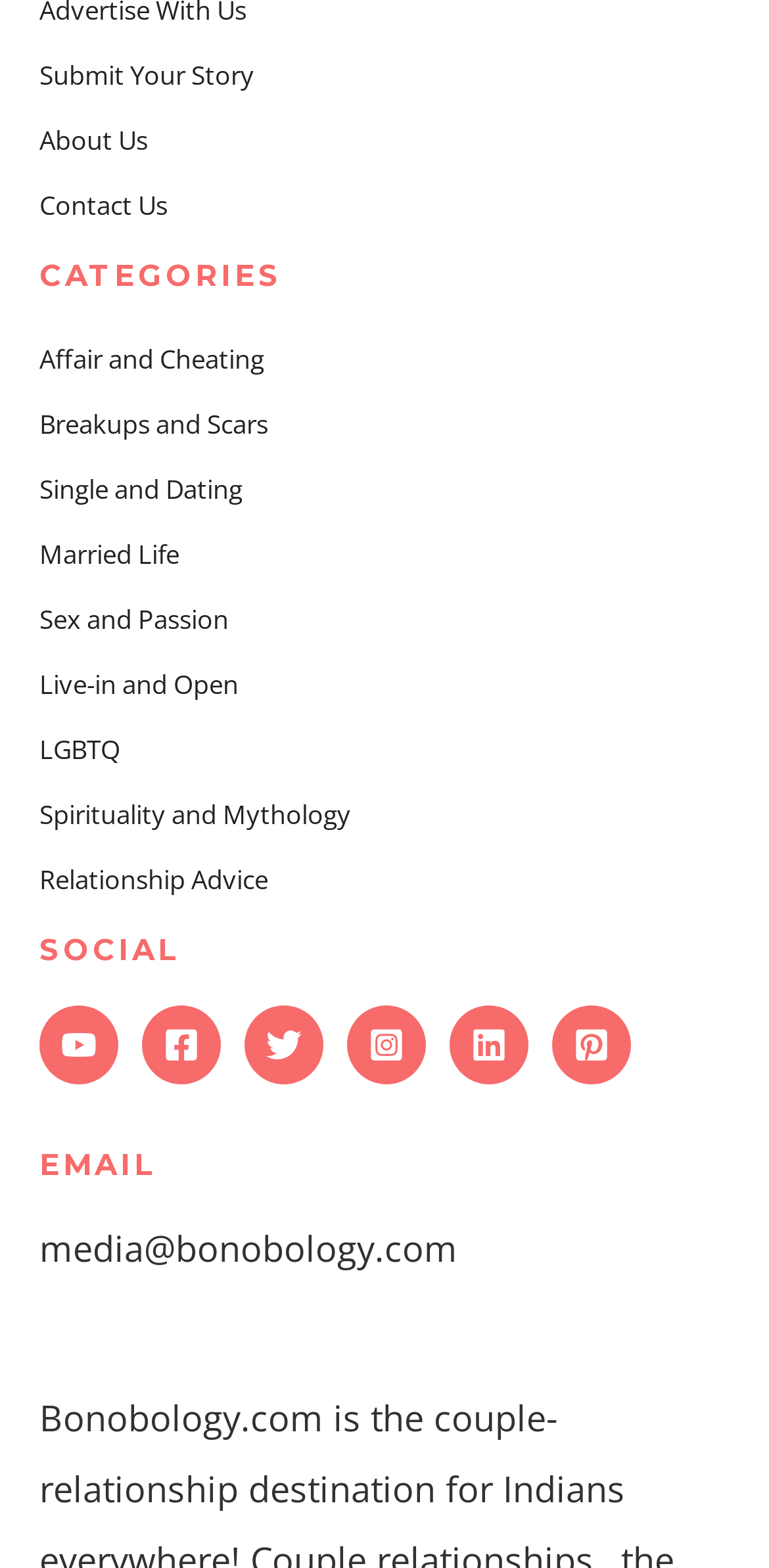Can you specify the bounding box coordinates for the region that should be clicked to fulfill this instruction: "Follow on YouTube".

[0.051, 0.642, 0.154, 0.692]